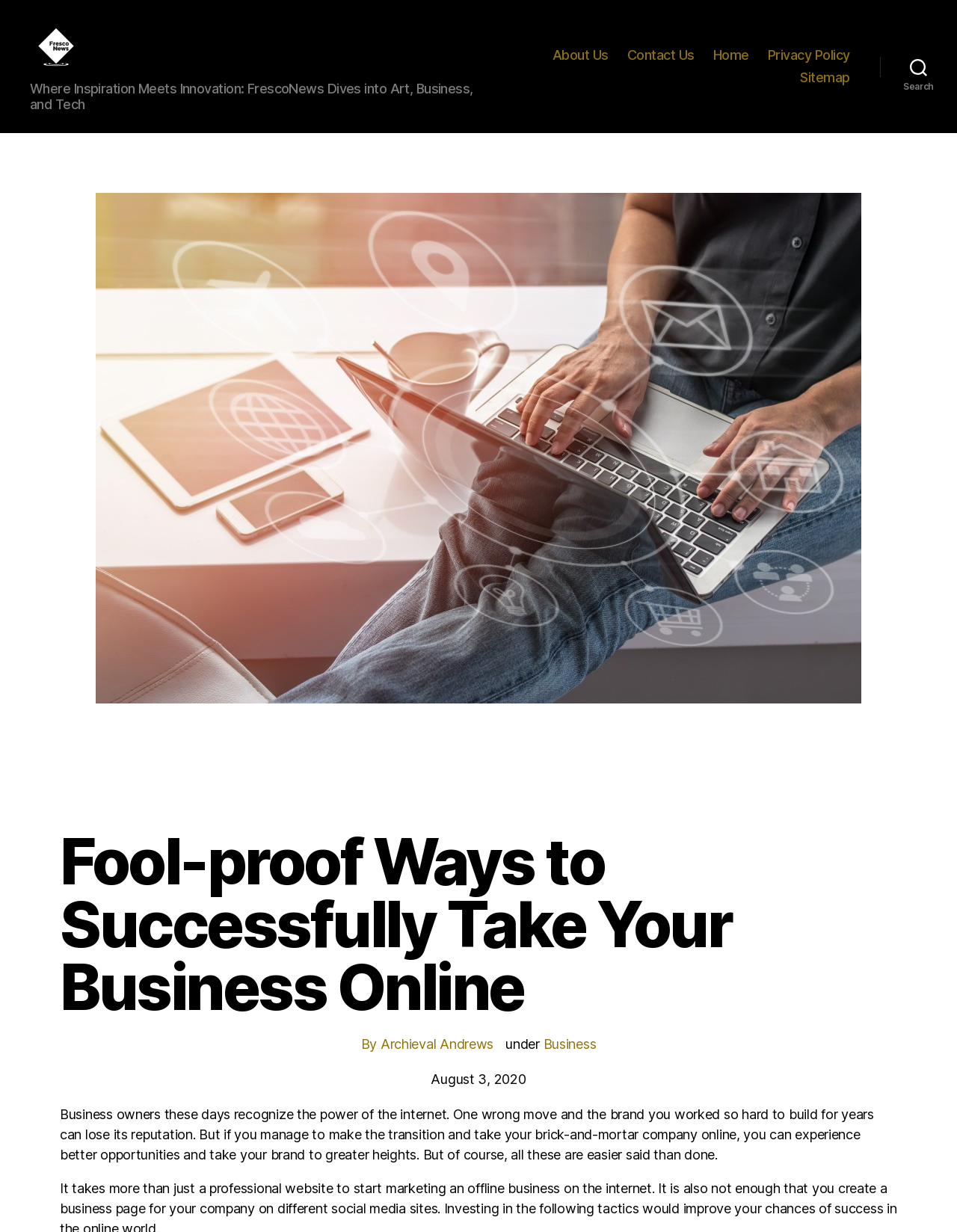What is the image on the webpage about?
With the help of the image, please provide a detailed response to the question.

I inferred the content of the image by looking at the image description 'man working on his laptop', which suggests that the image is related to working online or taking a business online.